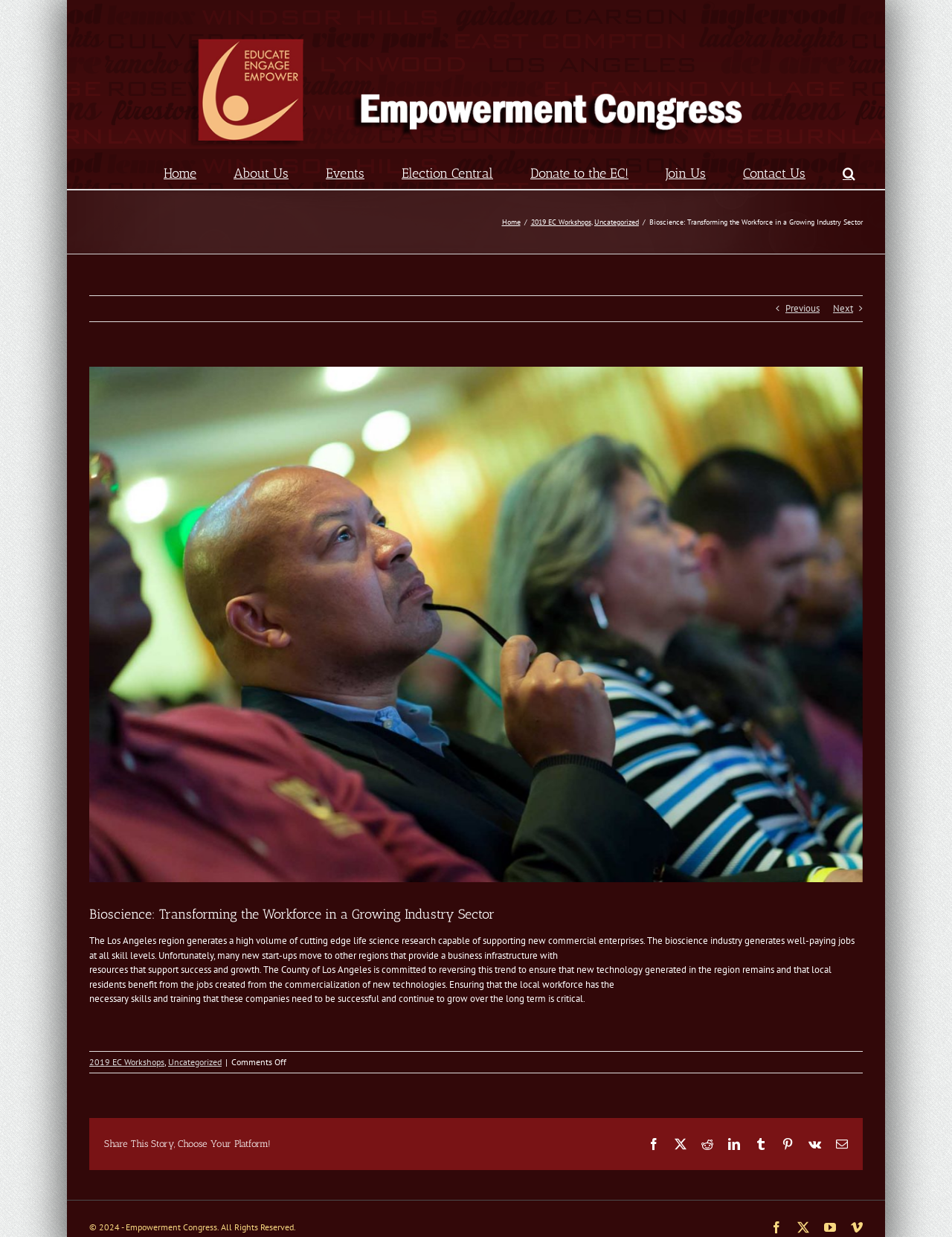What is the name of the event mentioned in the article?
Answer the question with a detailed explanation, including all necessary information.

The article mentions '2019 EC Workshops' as an event, which is linked to from the article. This event is likely related to the Empowerment Congress and the bioscience industry.